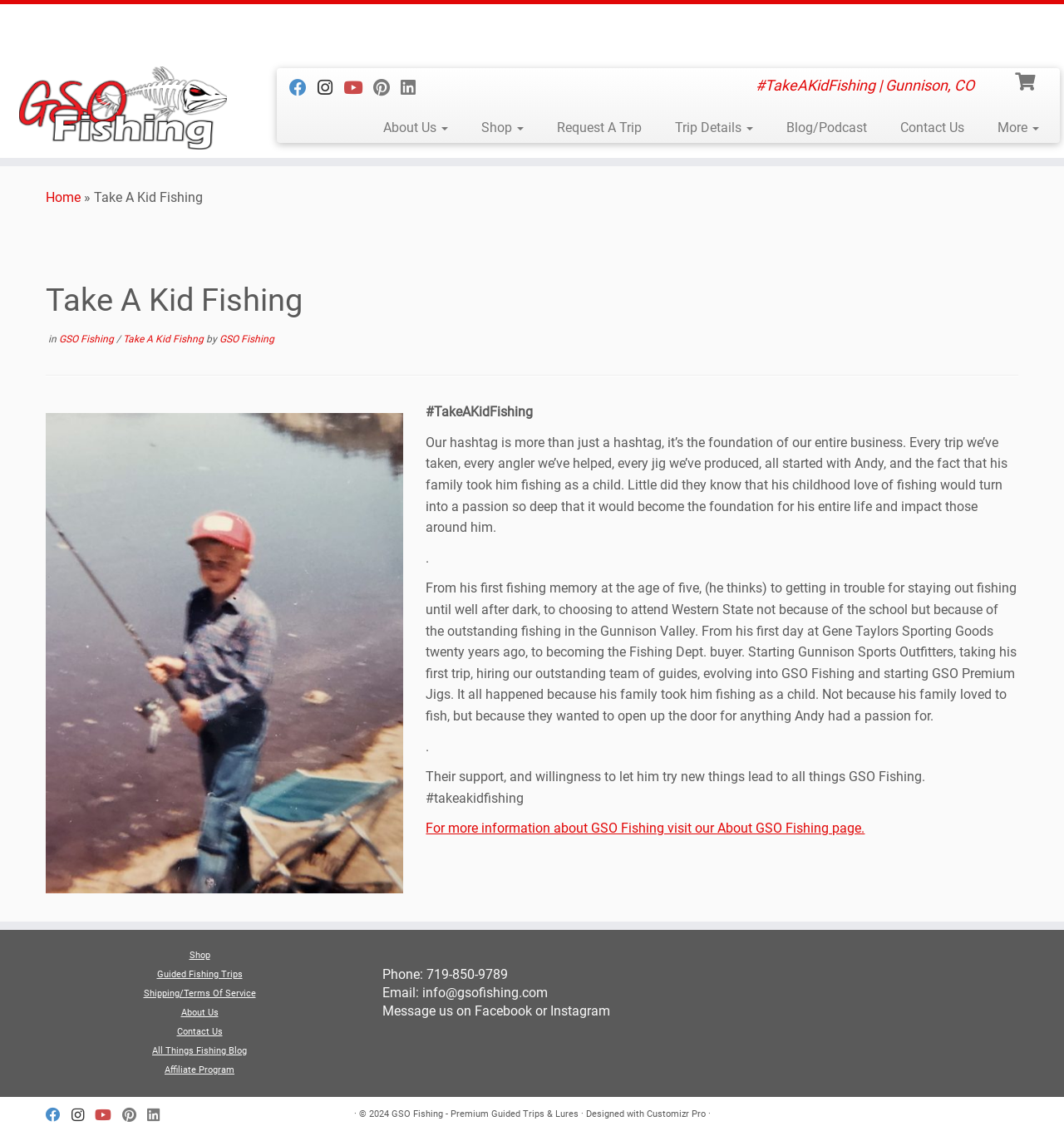Determine the bounding box of the UI component based on this description: "Powered by Invision Community". The bounding box coordinates should be four float values between 0 and 1, i.e., [left, top, right, bottom].

None